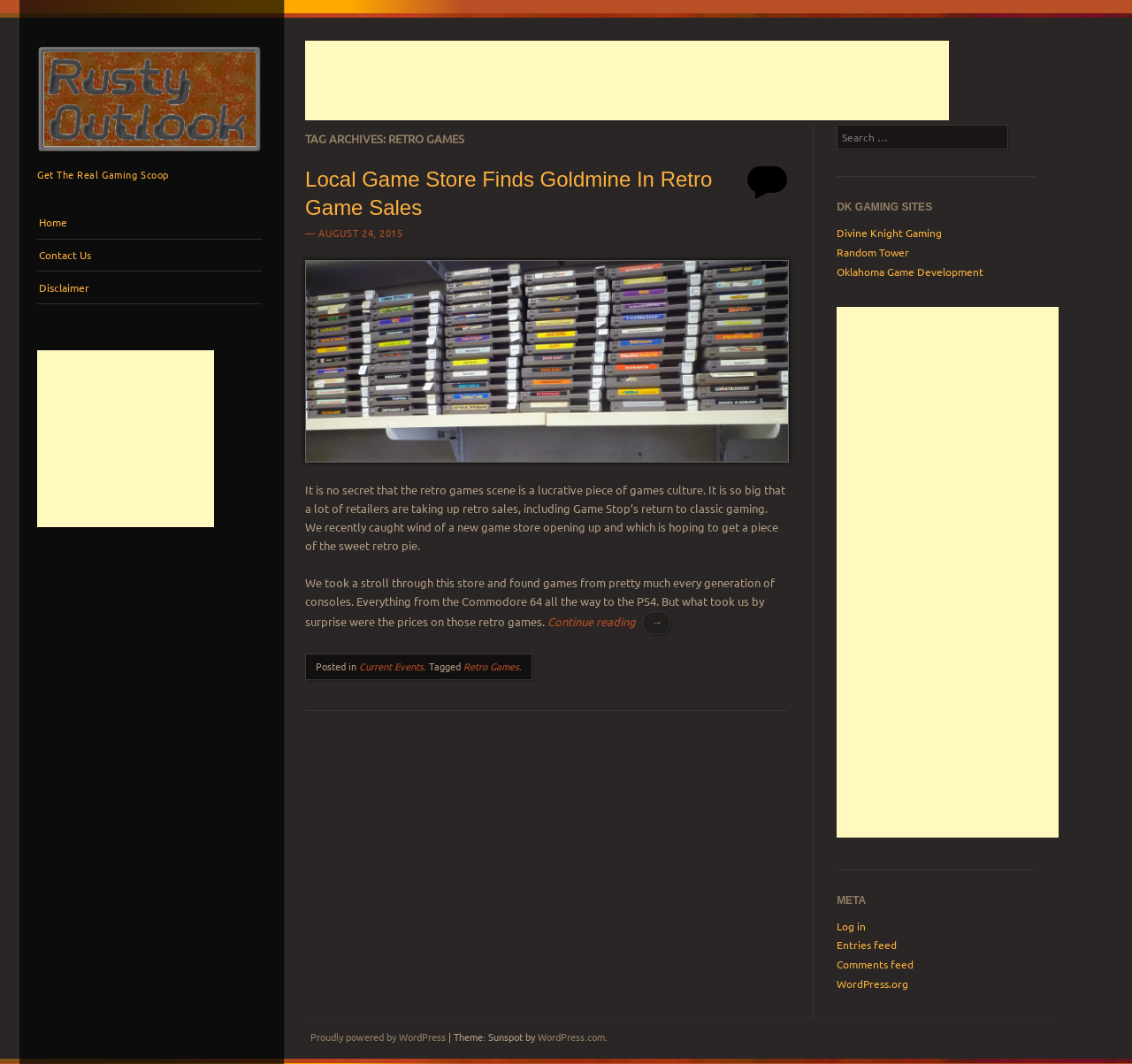Locate the bounding box of the UI element defined by this description: "Community Conserved Areas". The coordinates should be given as four float numbers between 0 and 1, formatted as [left, top, right, bottom].

None